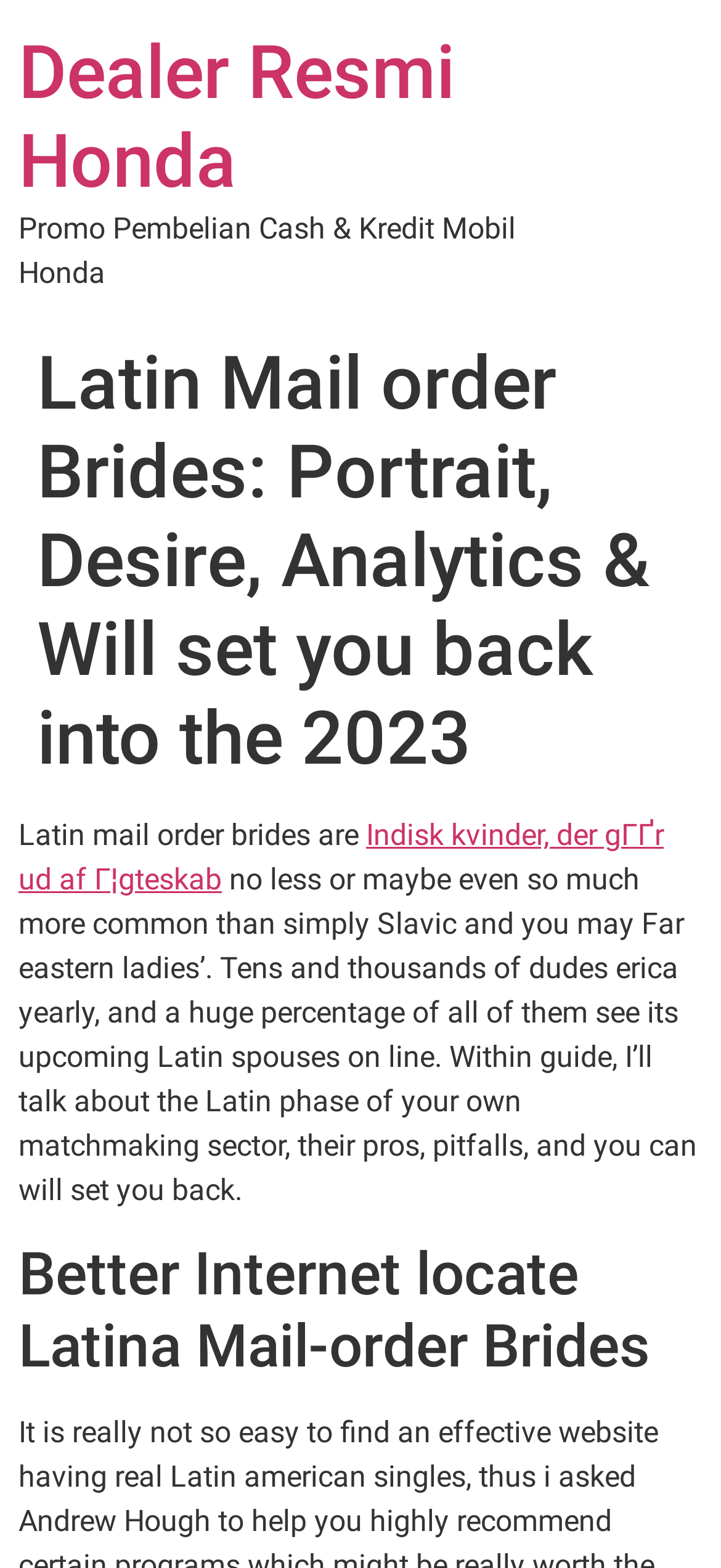What is the section below the heading 'Better Internet locate Latina Mail-order Brides' about?
Look at the image and respond with a single word or a short phrase.

Finding Latina mail order brides online